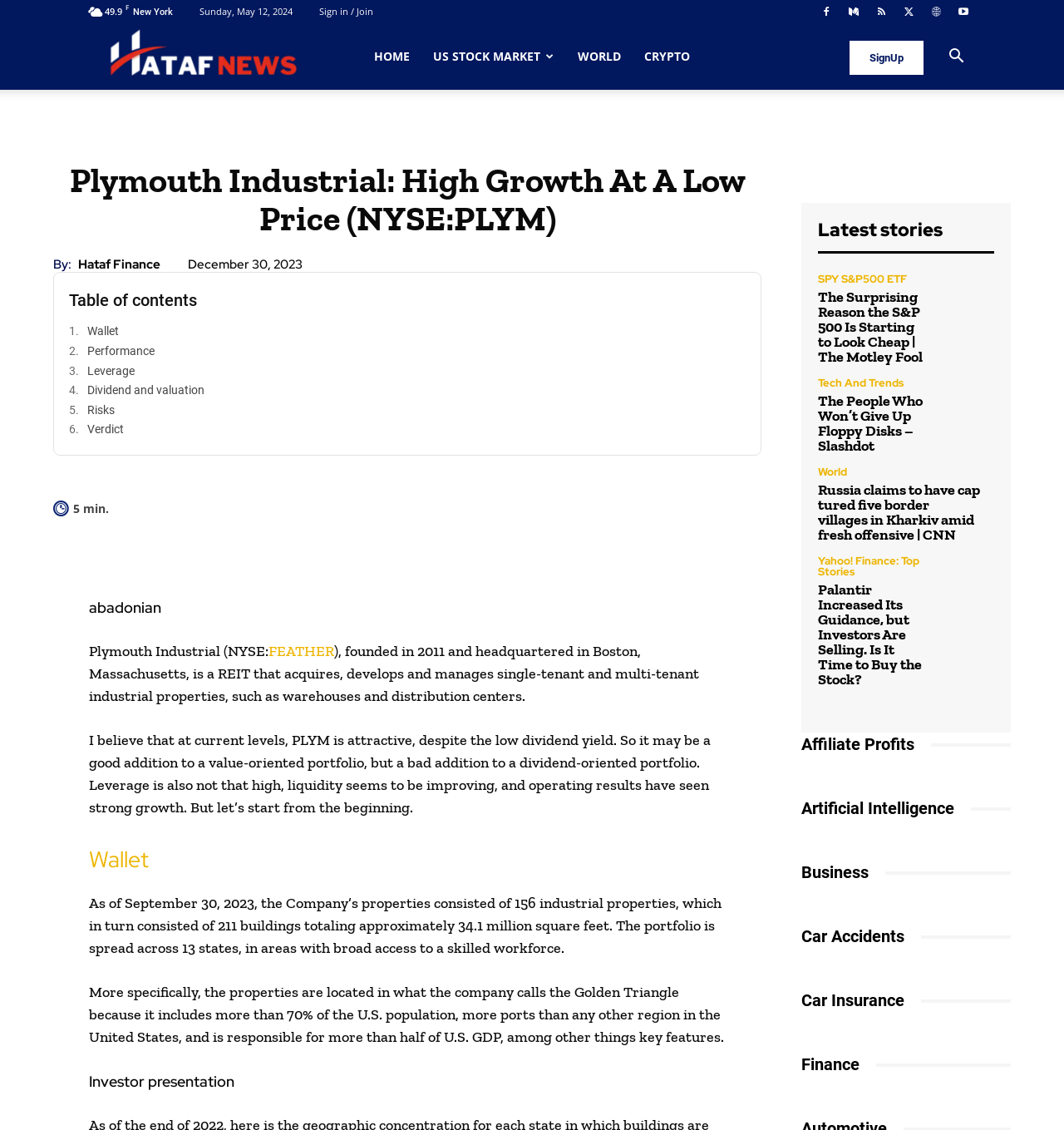What is the topic of the article?
Please describe in detail the information shown in the image to answer the question.

The topic of the article can be inferred from the title of the webpage, which is 'Plymouth Industrial: High Growth At A Low Price (NYSE:PLYM)', and the content of the article, which discusses the company's properties and financial performance.